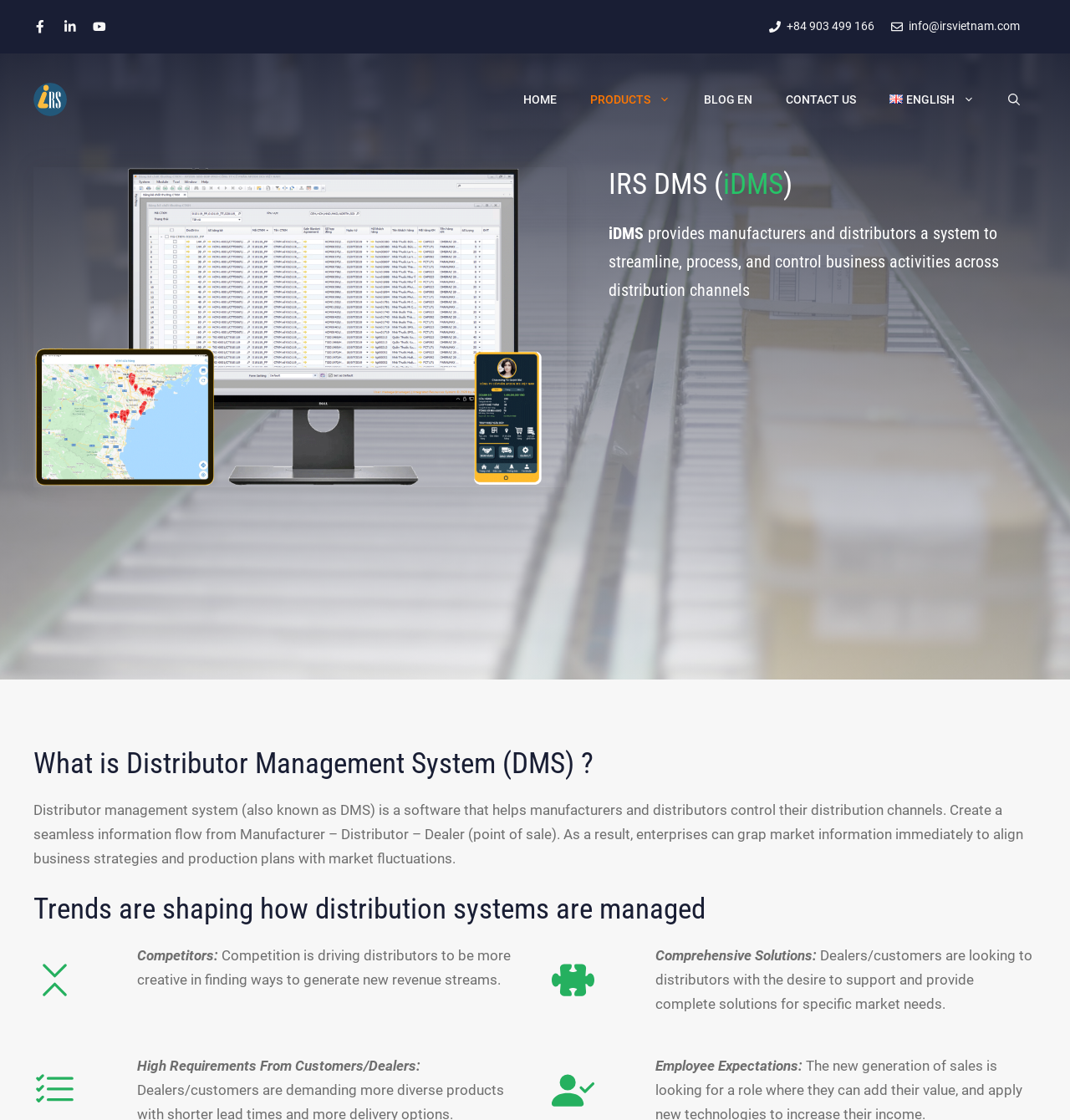What is the benefit of using a distributor management system?
Your answer should be a single word or phrase derived from the screenshot.

Seamless information flow